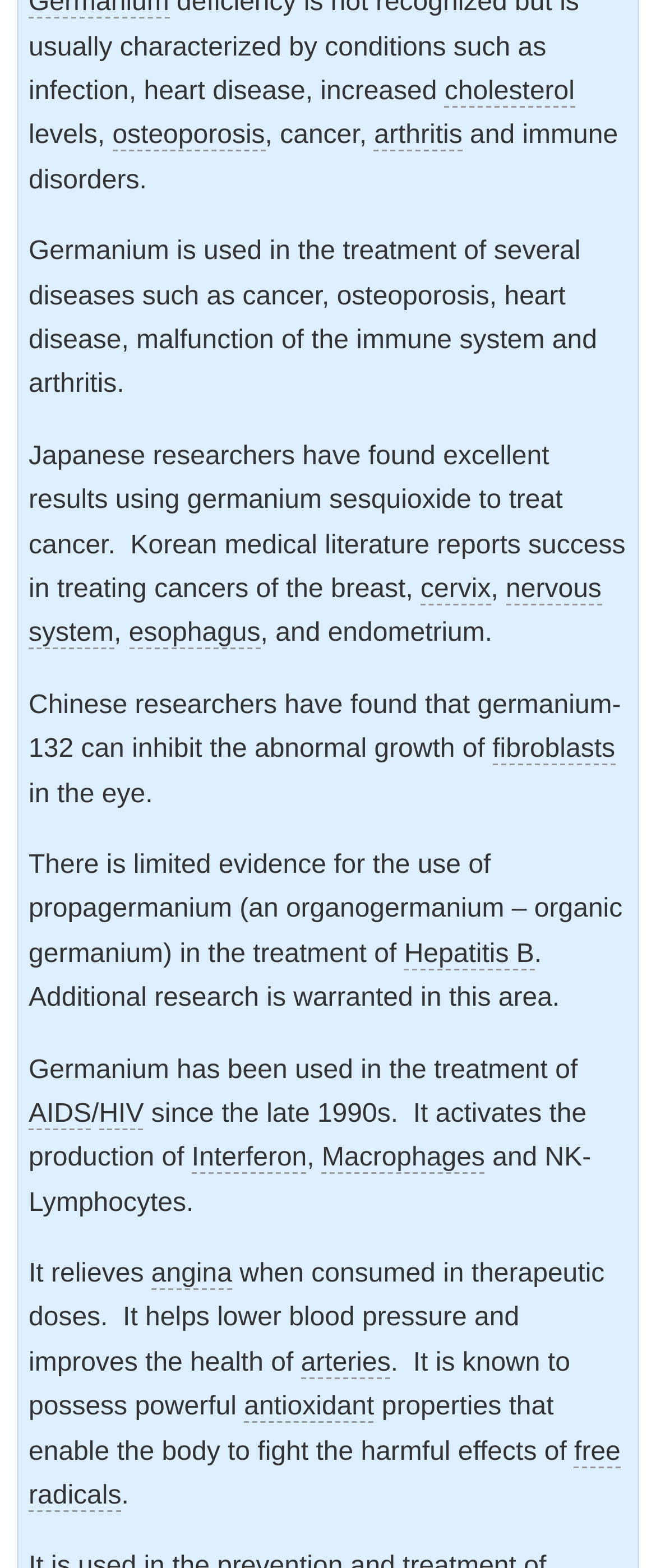Please indicate the bounding box coordinates for the clickable area to complete the following task: "Learn about germanium's effect on the nervous system". The coordinates should be specified as four float numbers between 0 and 1, i.e., [left, top, right, bottom].

[0.044, 0.367, 0.917, 0.414]